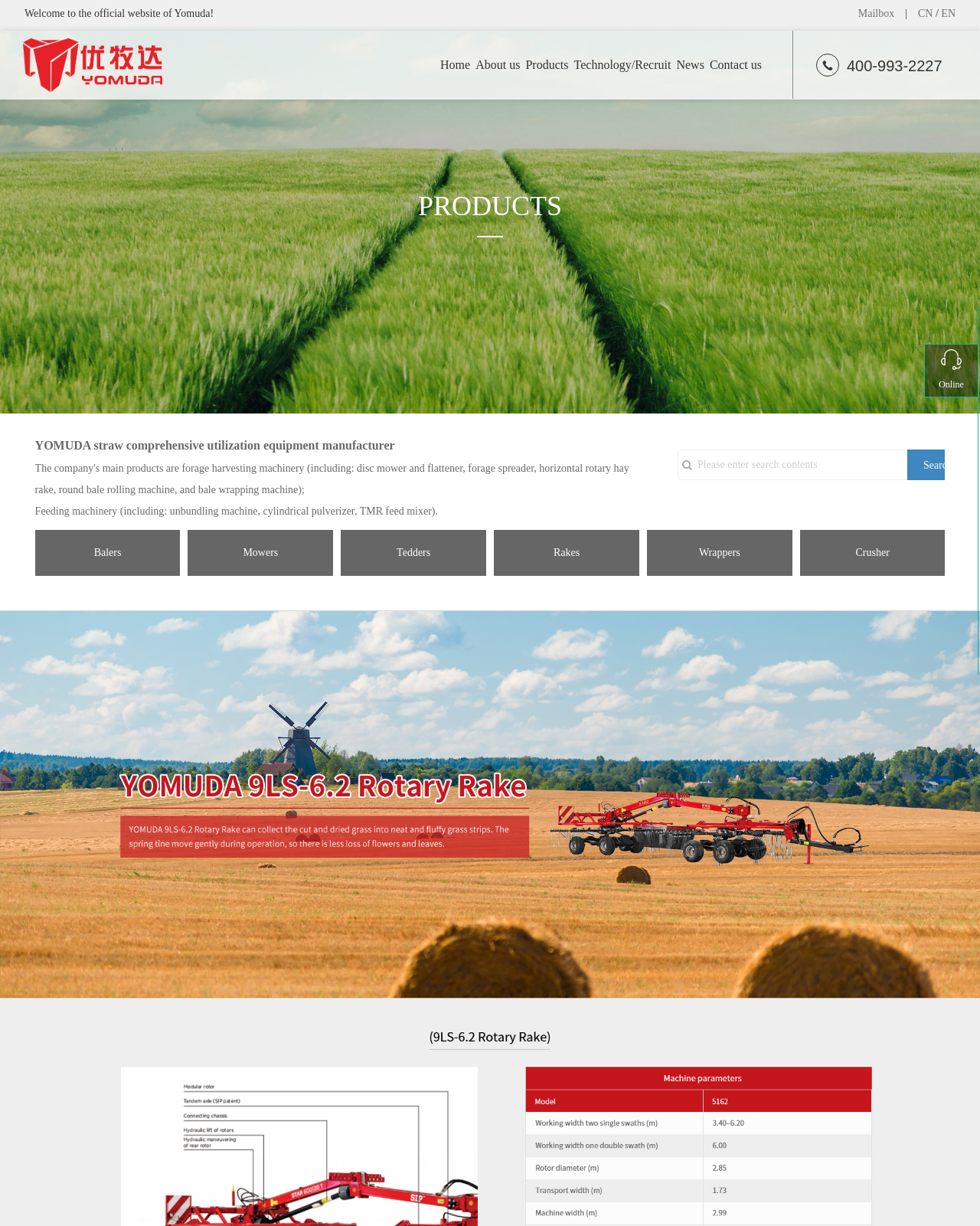Please locate the bounding box coordinates for the element that should be clicked to achieve the following instruction: "Search for products". Ensure the coordinates are given as four float numbers between 0 and 1, i.e., [left, top, right, bottom].

[0.691, 0.367, 0.926, 0.392]